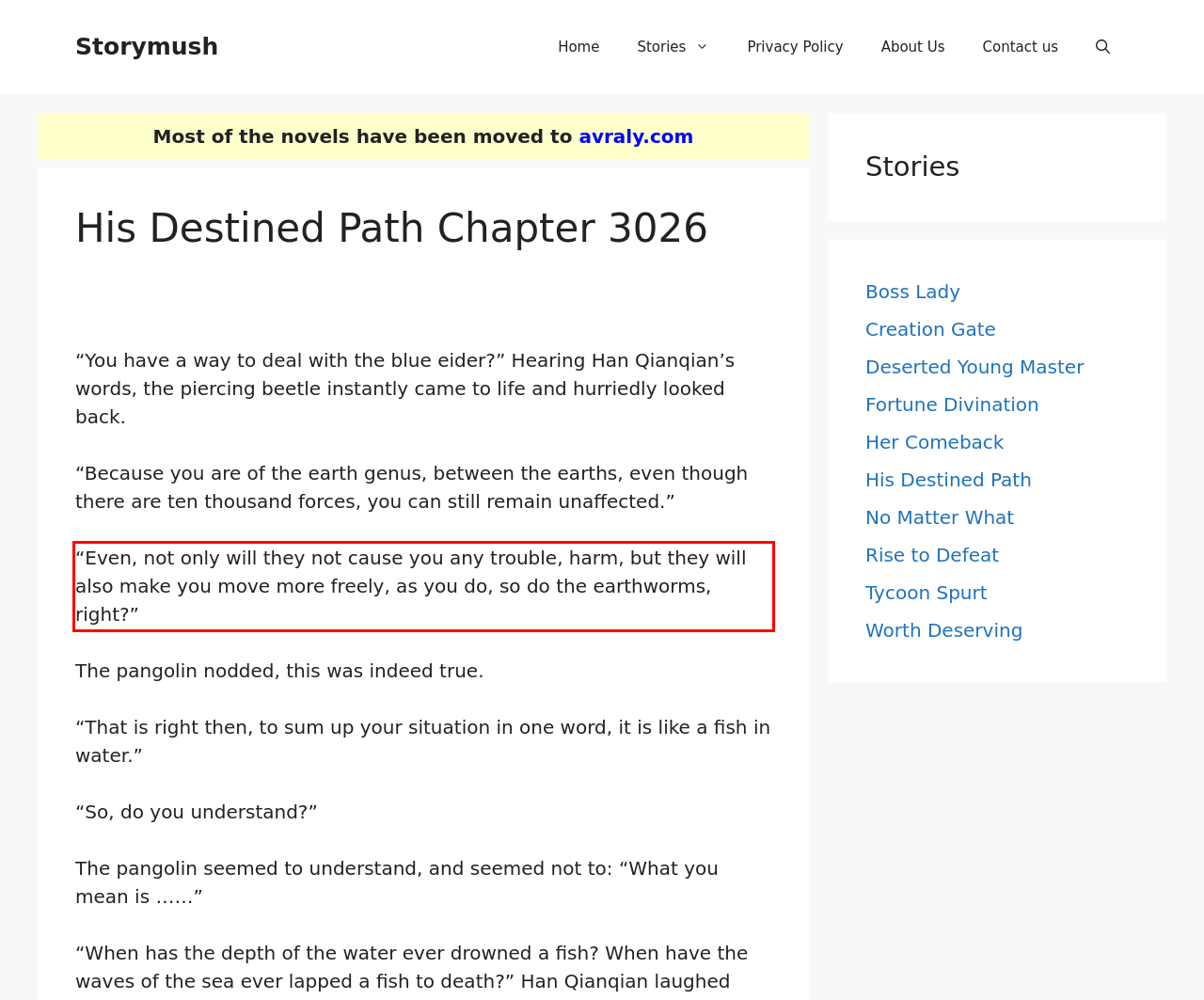Please look at the webpage screenshot and extract the text enclosed by the red bounding box.

“Even, not only will they not cause you any trouble, harm, but they will also make you move more freely, as you do, so do the earthworms, right?”